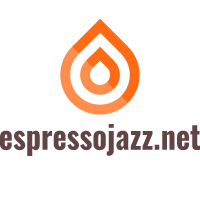What does the droplet symbolize?
Provide a thorough and detailed answer to the question.

The caption explains that the droplet symbolizes fluidity and creativity, which likely reflects the site's connection to music or artistic expression.